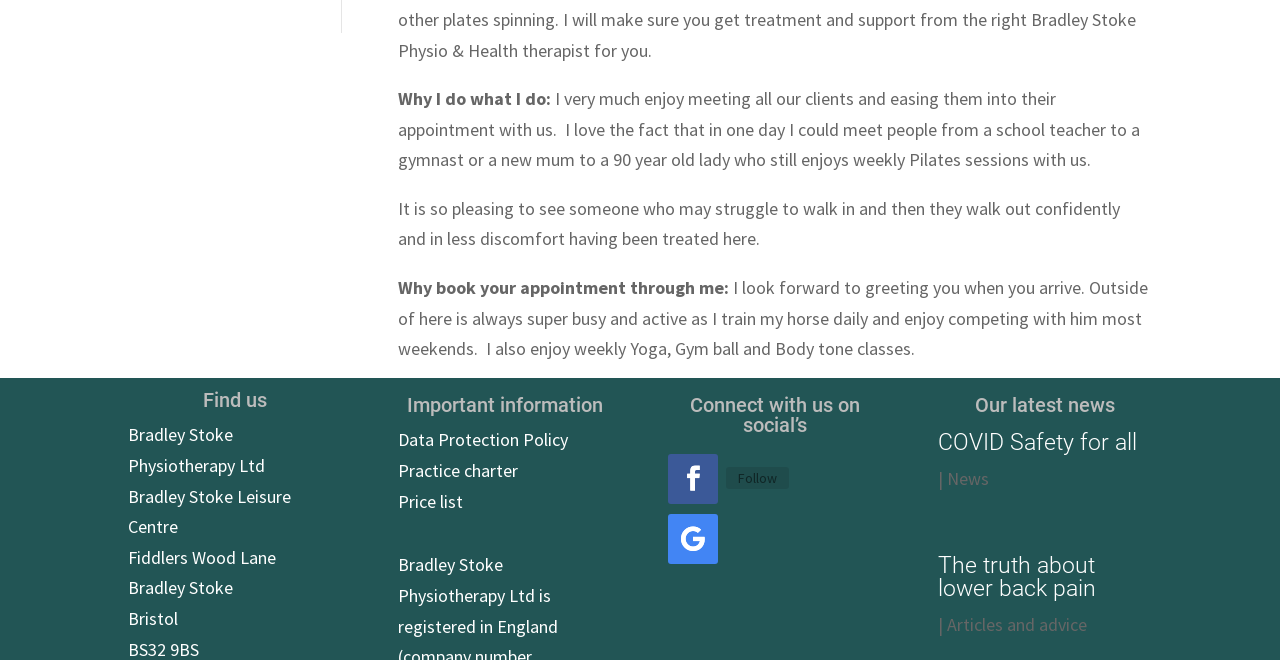Identify the bounding box coordinates for the UI element described as: "COVID Safety for all".

[0.733, 0.649, 0.888, 0.69]